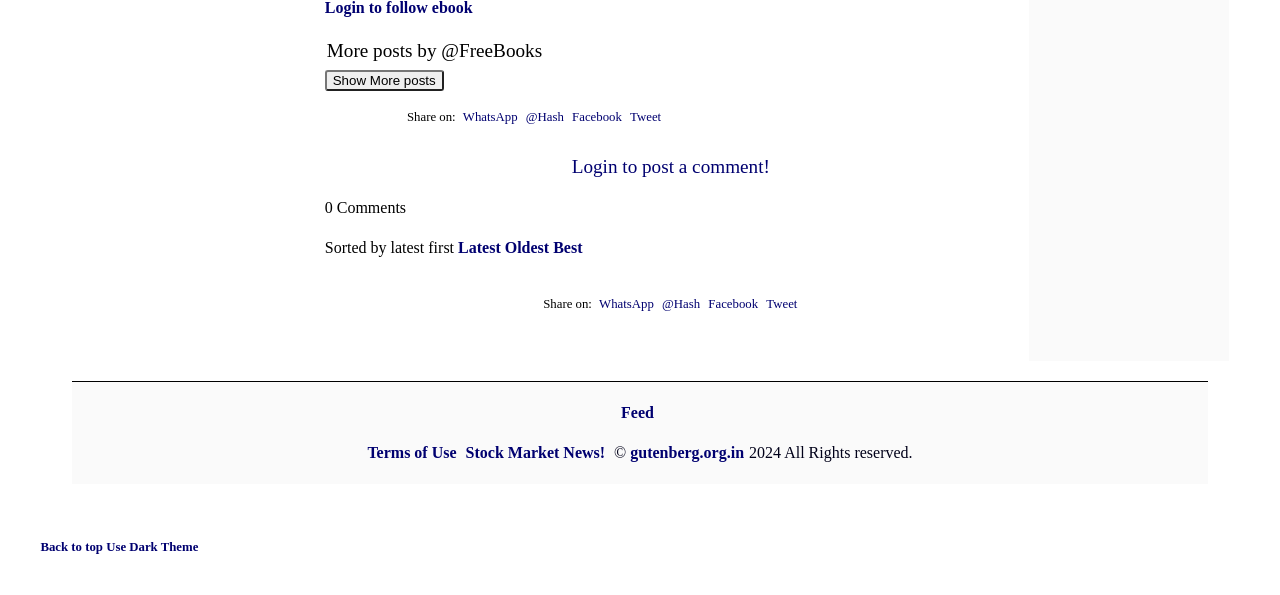Determine the bounding box of the UI component based on this description: "@Hash". The bounding box coordinates should be four float values between 0 and 1, i.e., [left, top, right, bottom].

[0.517, 0.5, 0.549, 0.523]